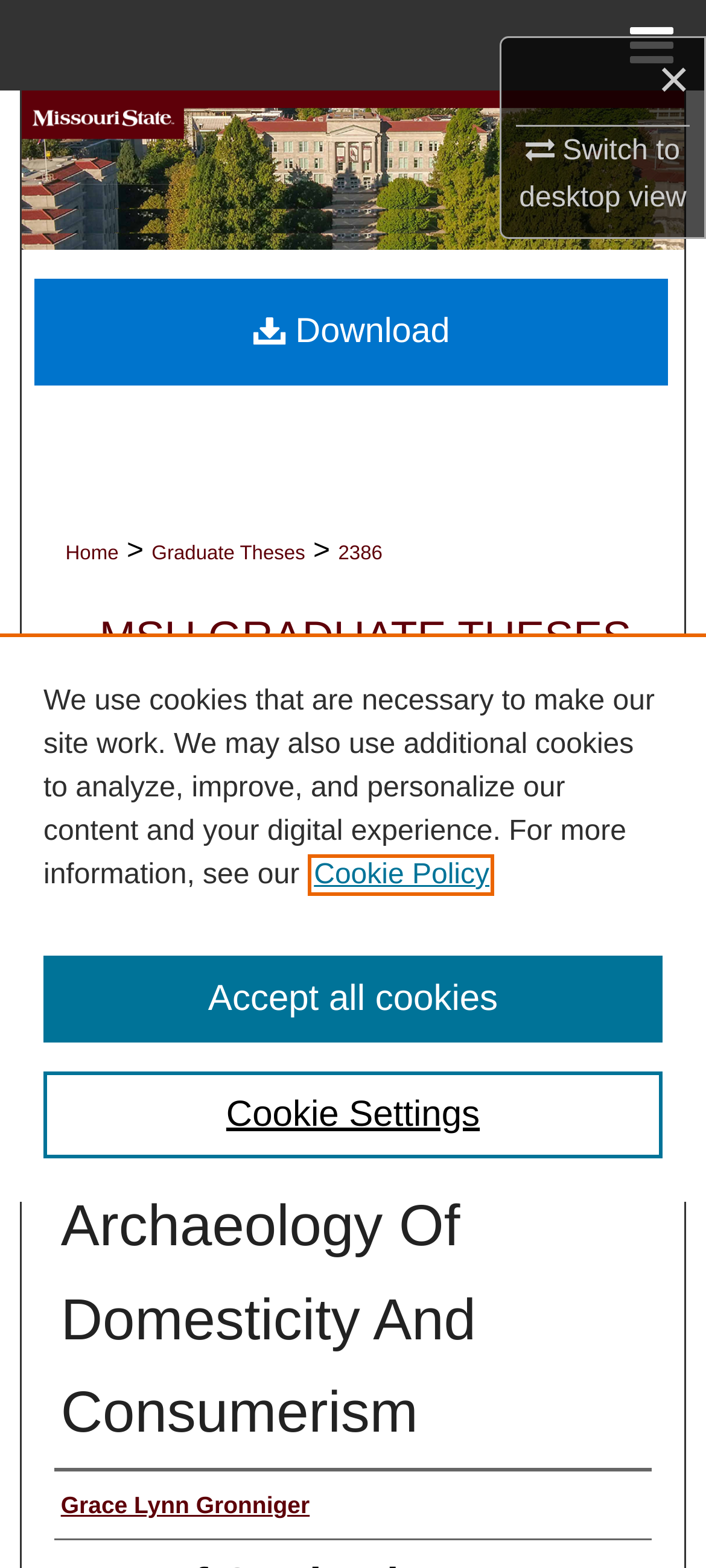Using the description: "Menu", identify the bounding box of the corresponding UI element in the screenshot.

[0.846, 0.0, 1.0, 0.058]